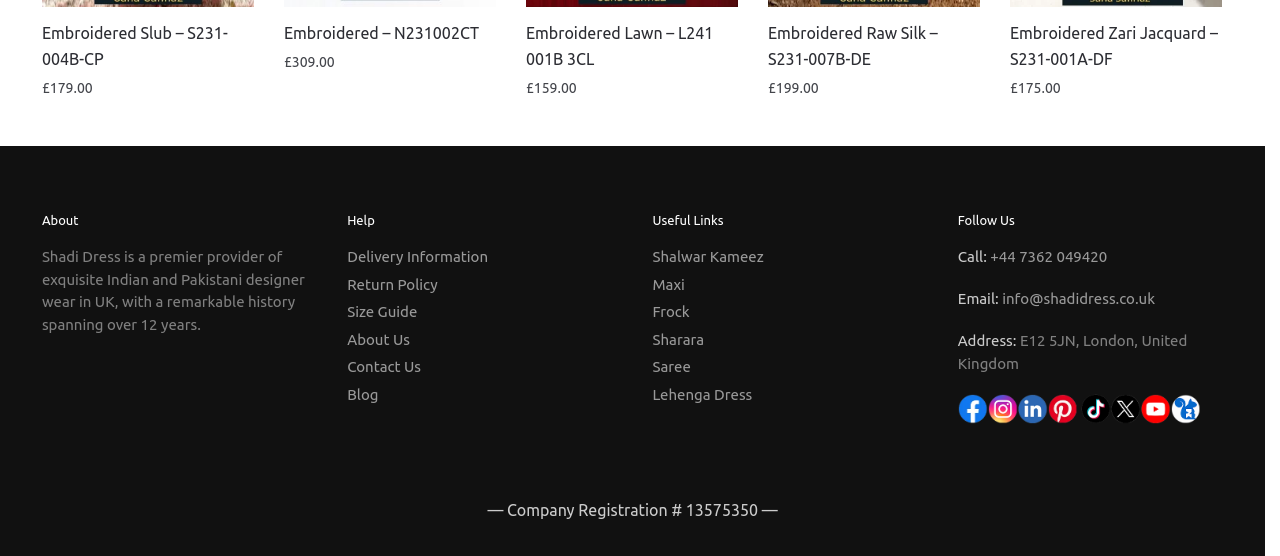Identify the bounding box of the UI element described as follows: "Contact Us". Provide the coordinates as four float numbers in the range of 0 to 1 [left, top, right, bottom].

[0.271, 0.76, 0.329, 0.79]